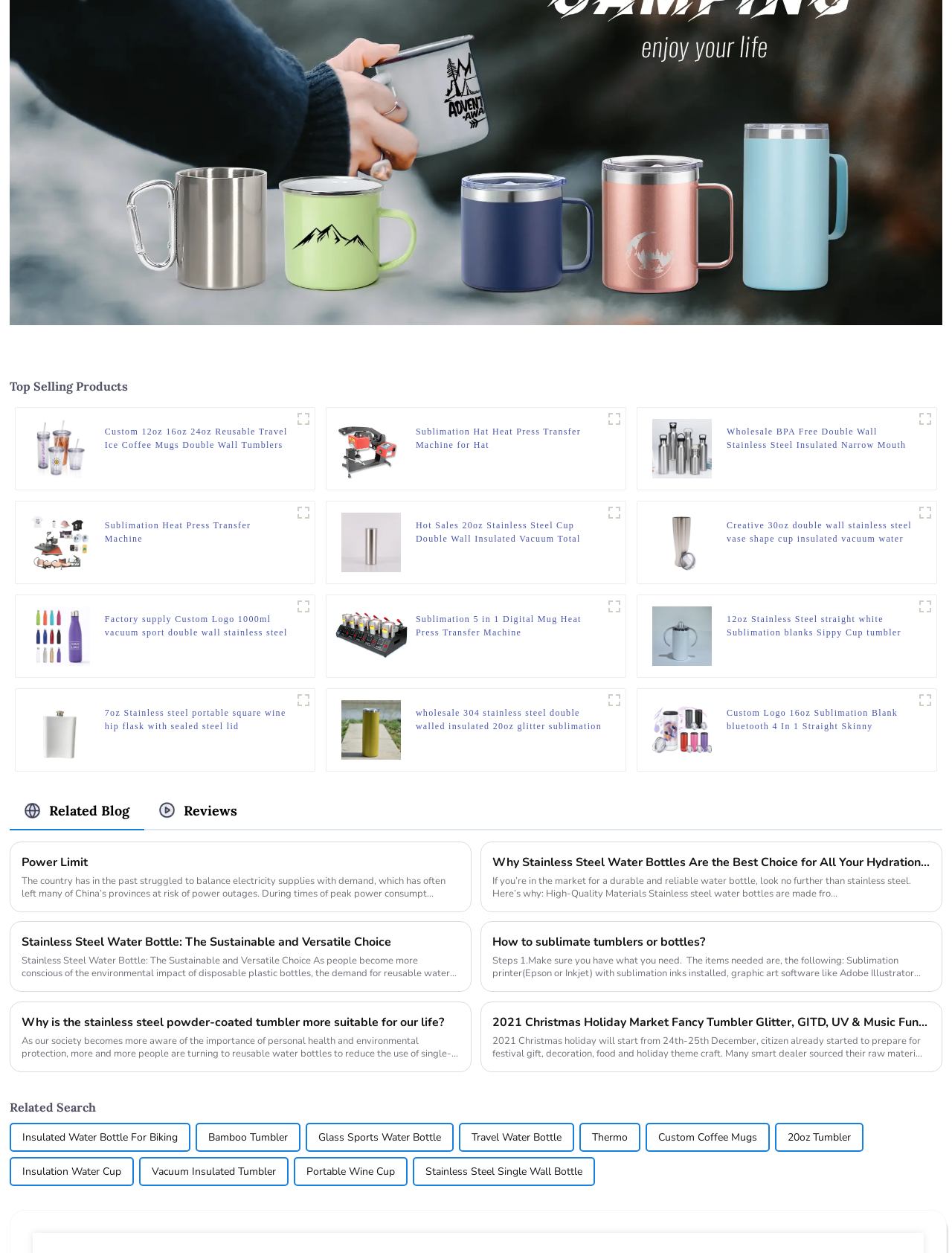Identify the bounding box of the UI element that matches this description: "Therapeutic Boarding Schools in Indiana".

None